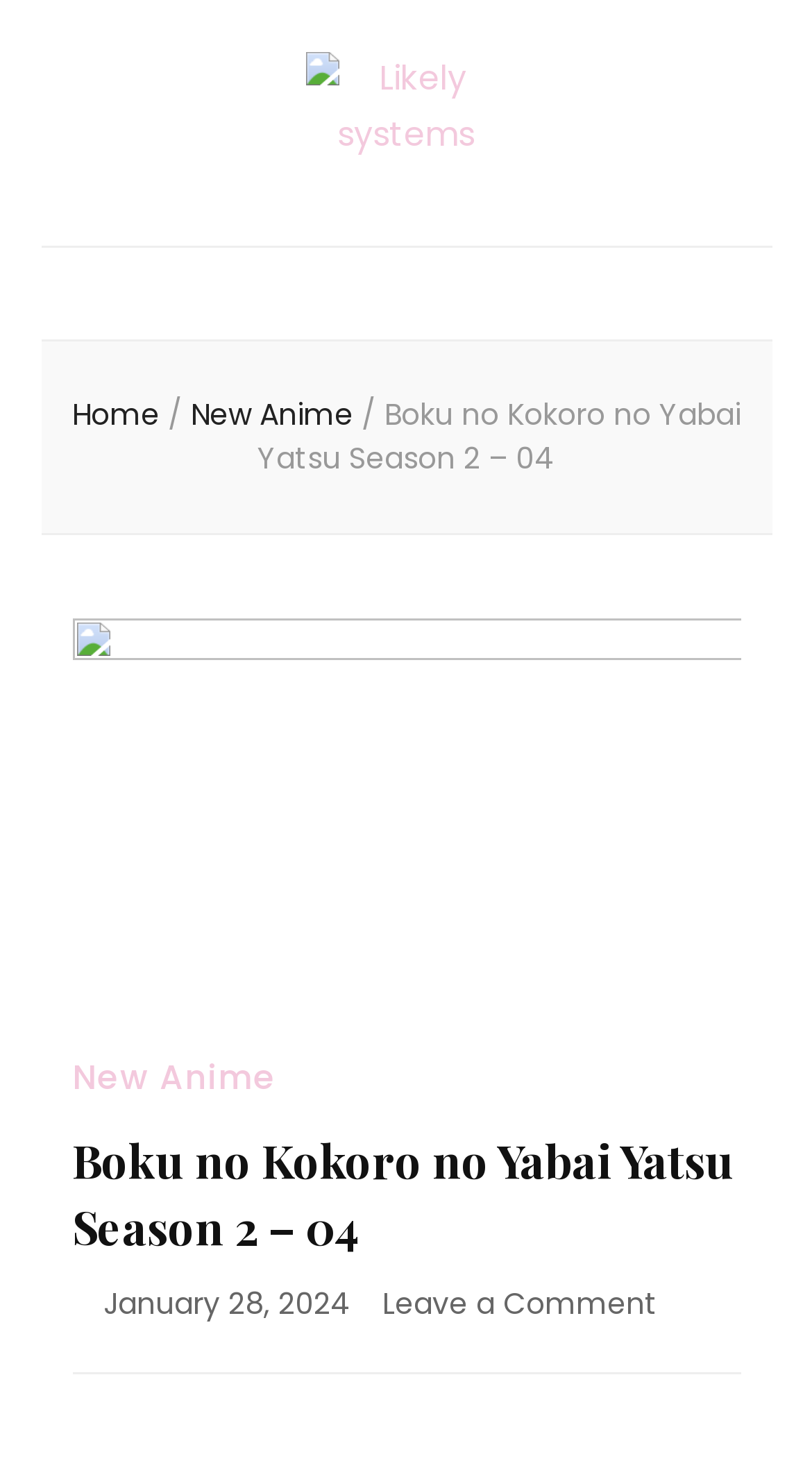Find the bounding box coordinates for the element described here: "New Anime".

[0.235, 0.266, 0.445, 0.294]